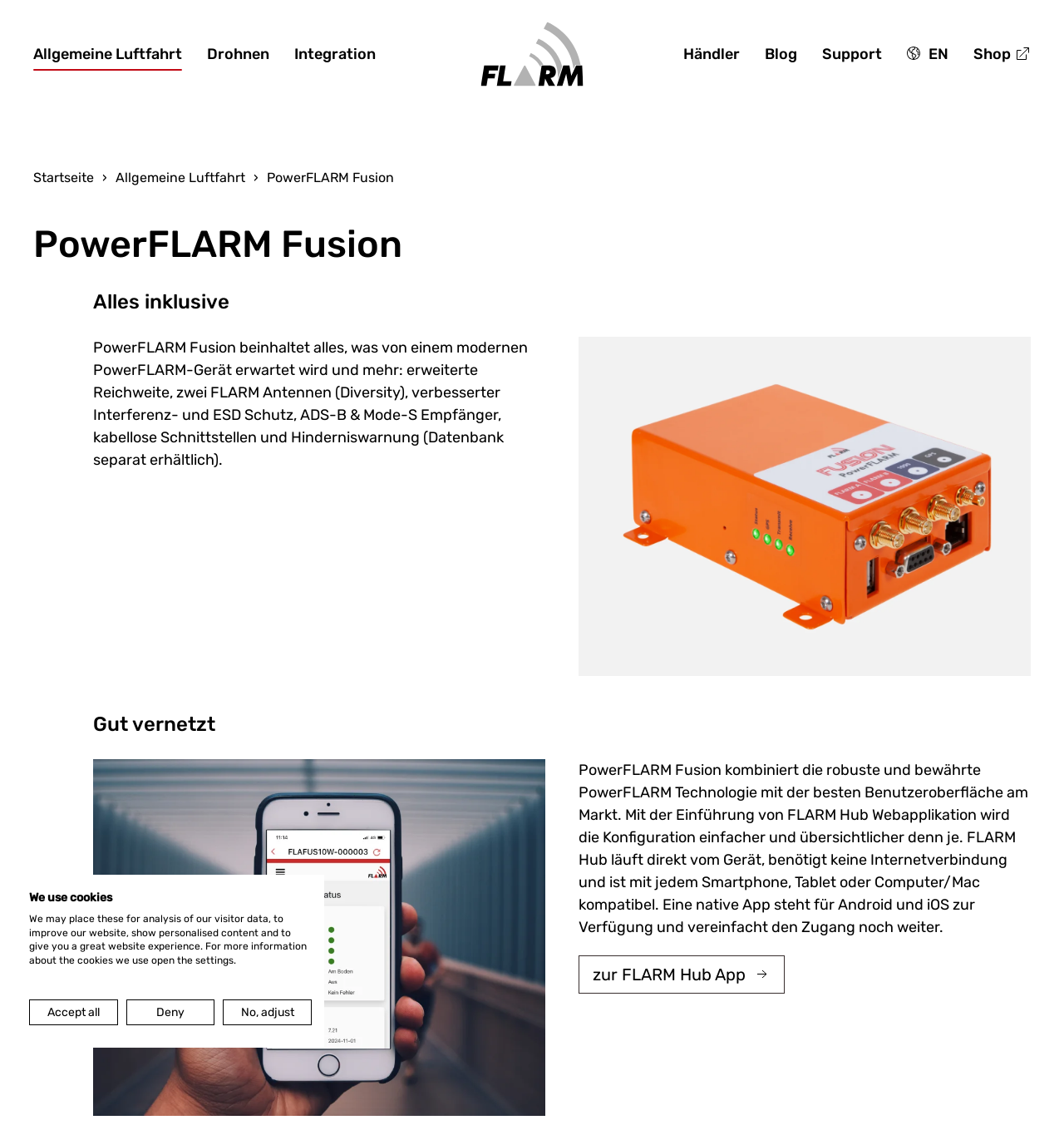What is the purpose of FLARM Hub Webapplikation?
Please give a detailed answer to the question using the information shown in the image.

According to the webpage, FLARM Hub Webapplikation is introduced to make the configuration simpler and more straightforward. This is mentioned in the static text 'Mit der Einführung von FLARM Hub Webapplikation wird die Konfiguration einfacher und übersichtlicher denn je.'